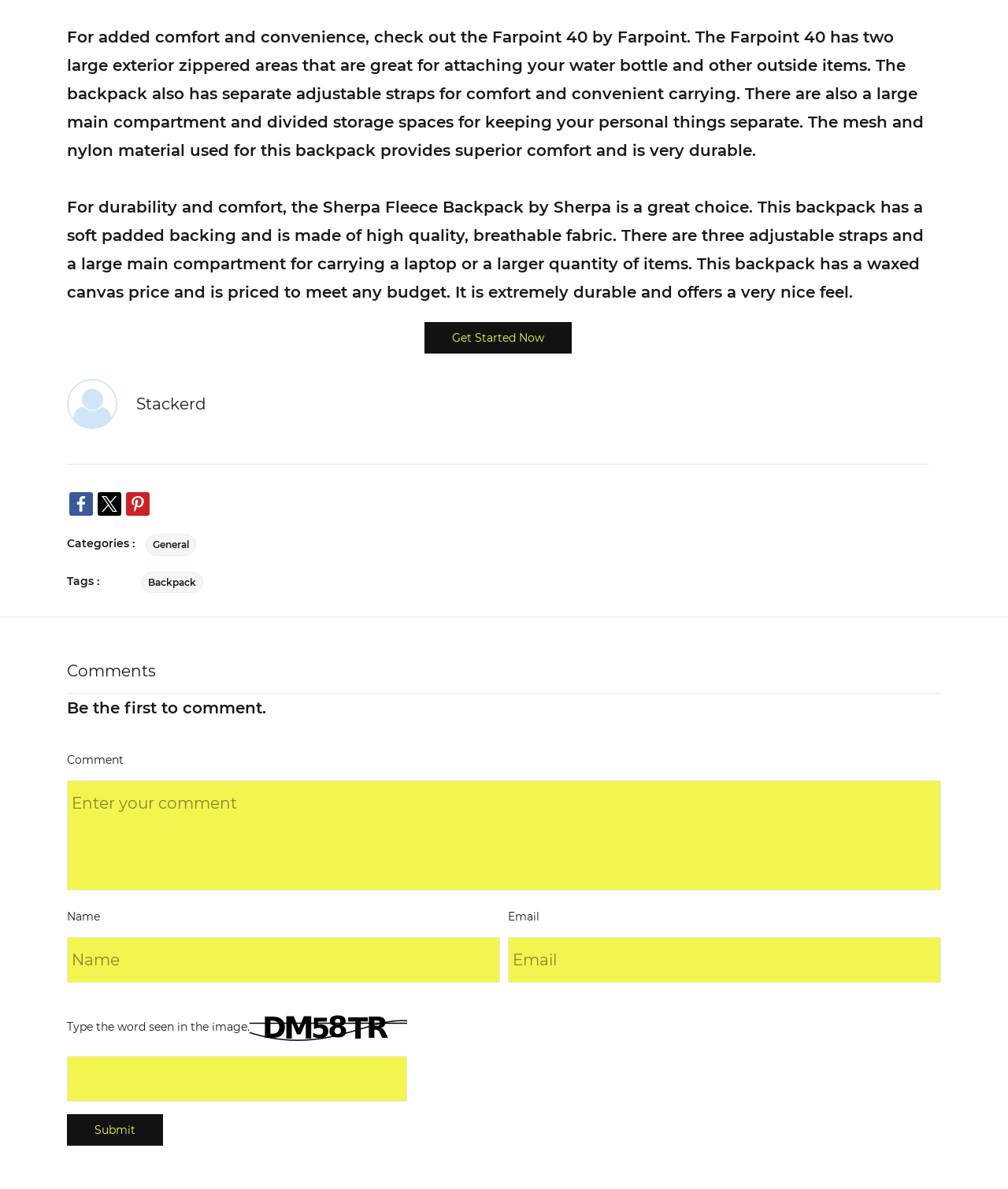How many images are on this webpage?
Please answer the question with a detailed and comprehensive explanation.

There are five images on this webpage, including three small images at the top, one larger image, and a captcha image at the bottom.